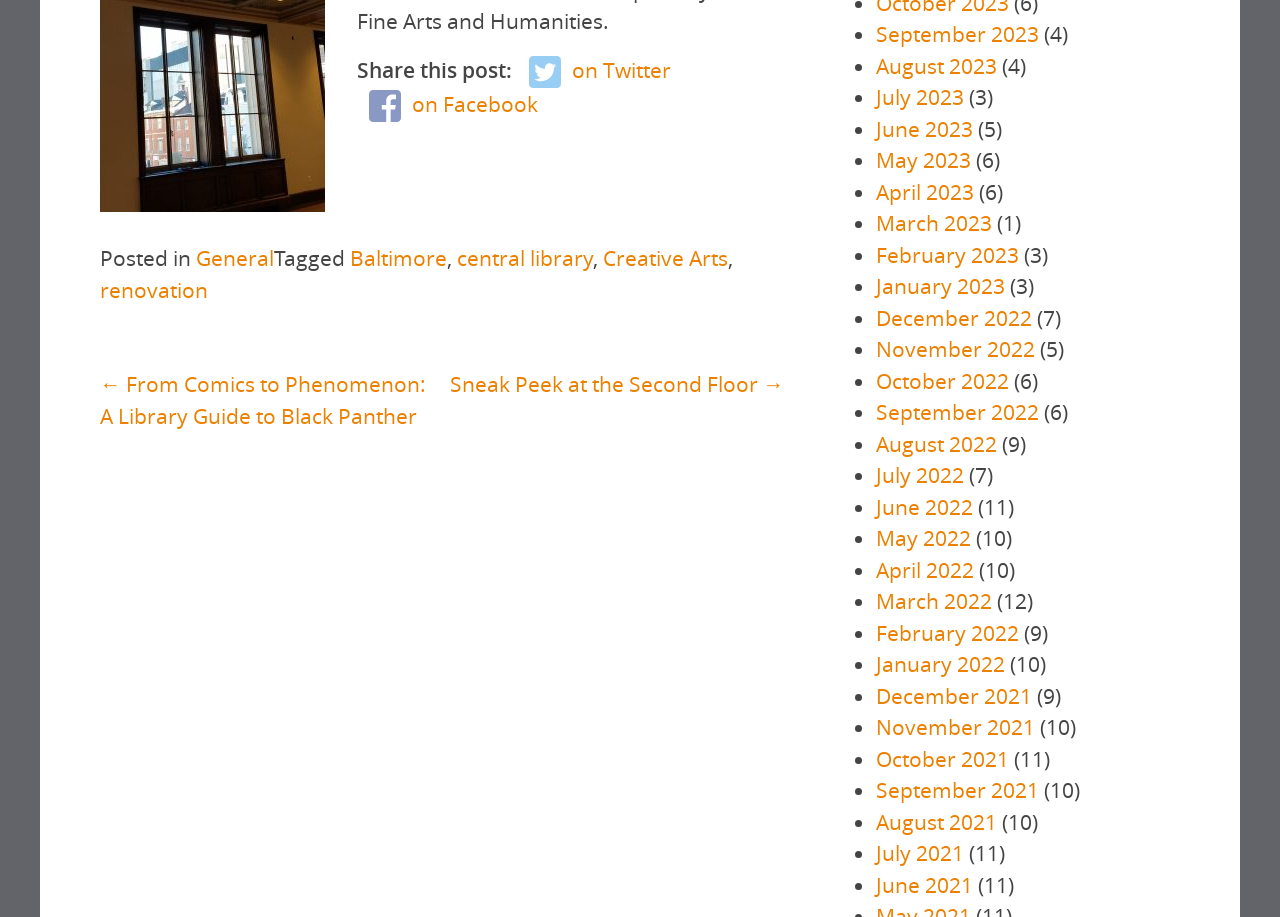Please determine the bounding box coordinates of the element to click on in order to accomplish the following task: "View post tagged with Baltimore". Ensure the coordinates are four float numbers ranging from 0 to 1, i.e., [left, top, right, bottom].

[0.273, 0.266, 0.349, 0.297]